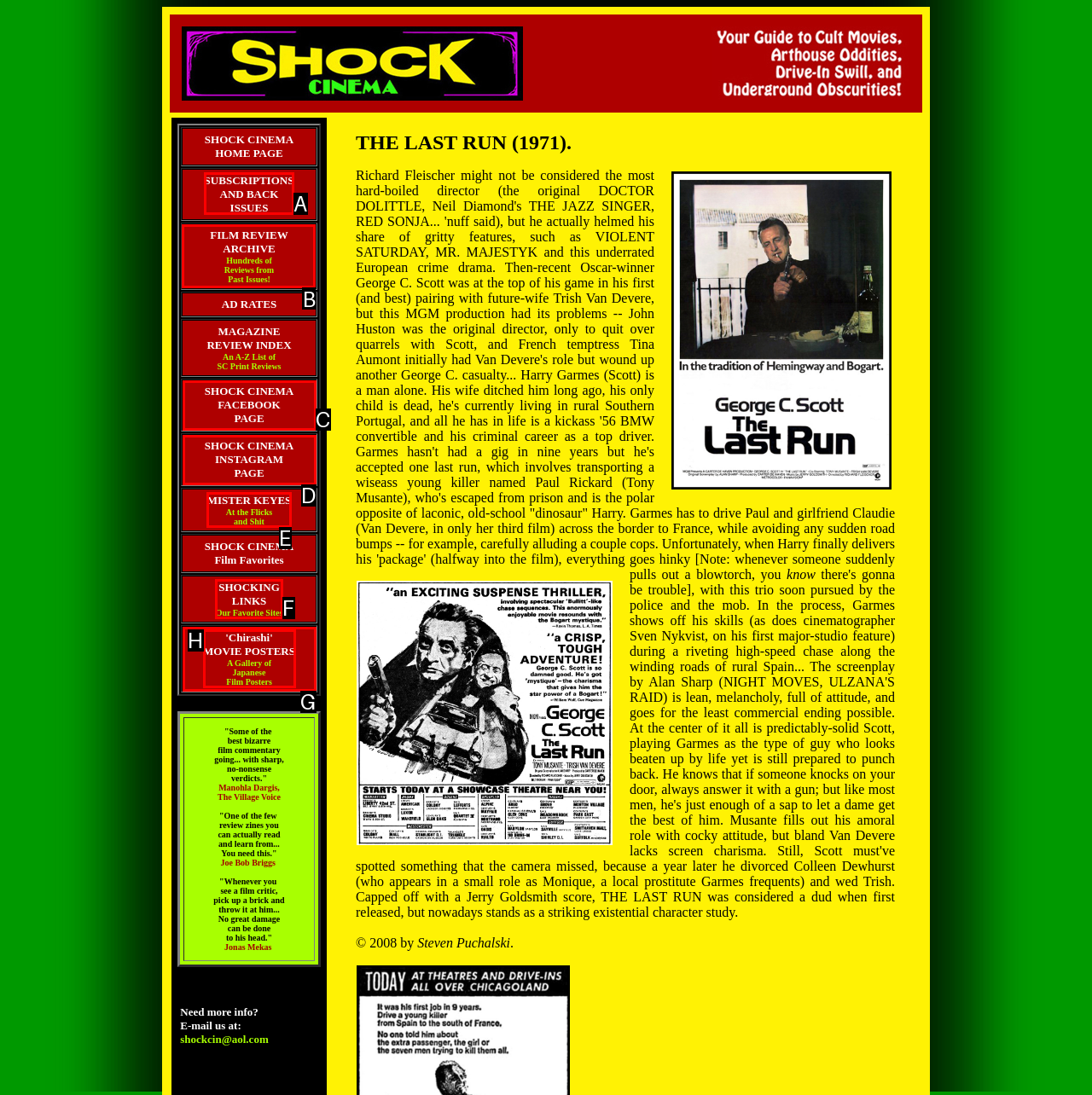Select the proper UI element to click in order to perform the following task: View FILM REVIEW ARCHIVE. Indicate your choice with the letter of the appropriate option.

B